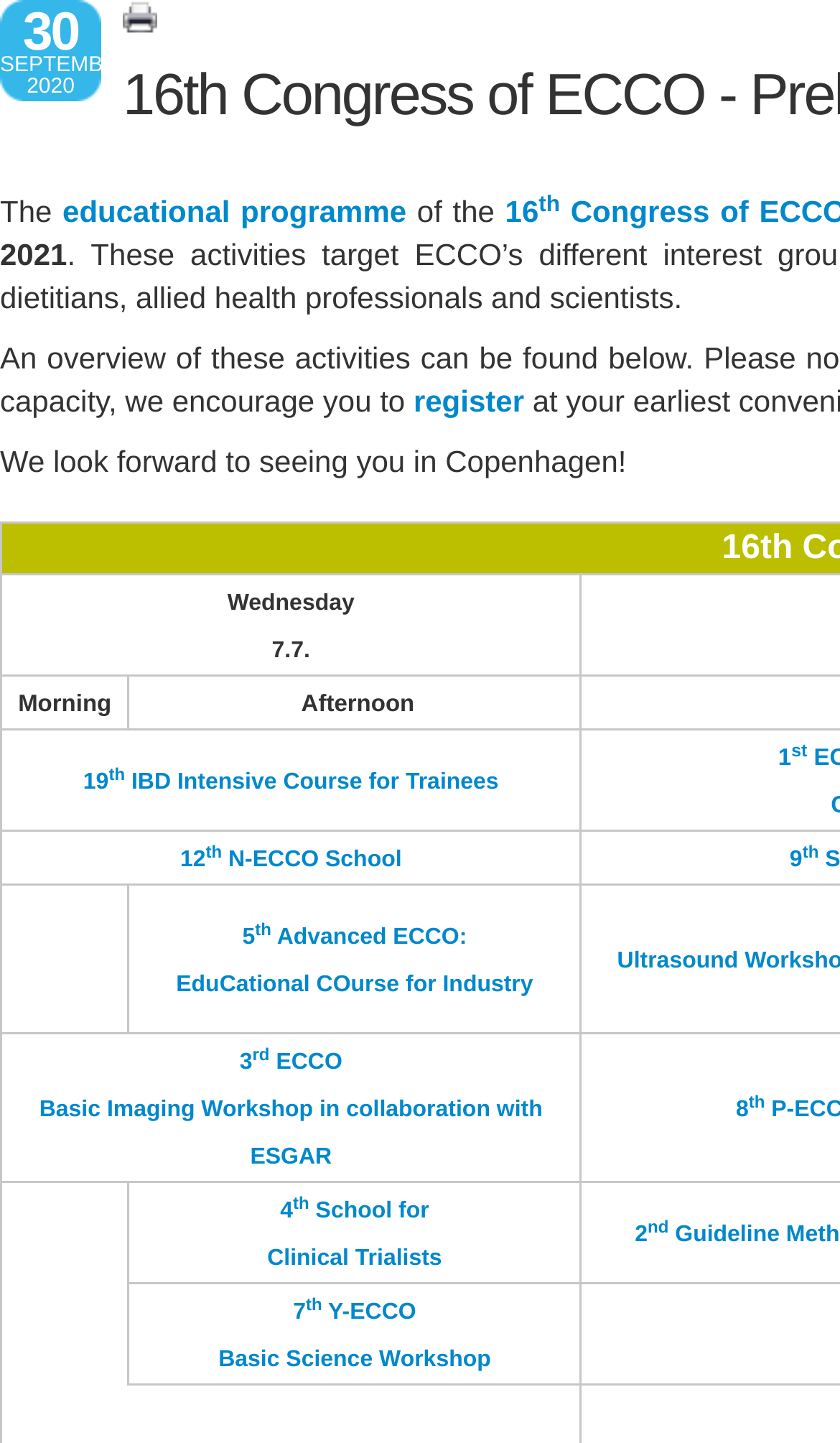Find the bounding box of the element with the following description: "4th School forClinical Trialists". The coordinates must be four float numbers between 0 and 1, formatted as [left, top, right, bottom].

[0.318, 0.83, 0.526, 0.881]